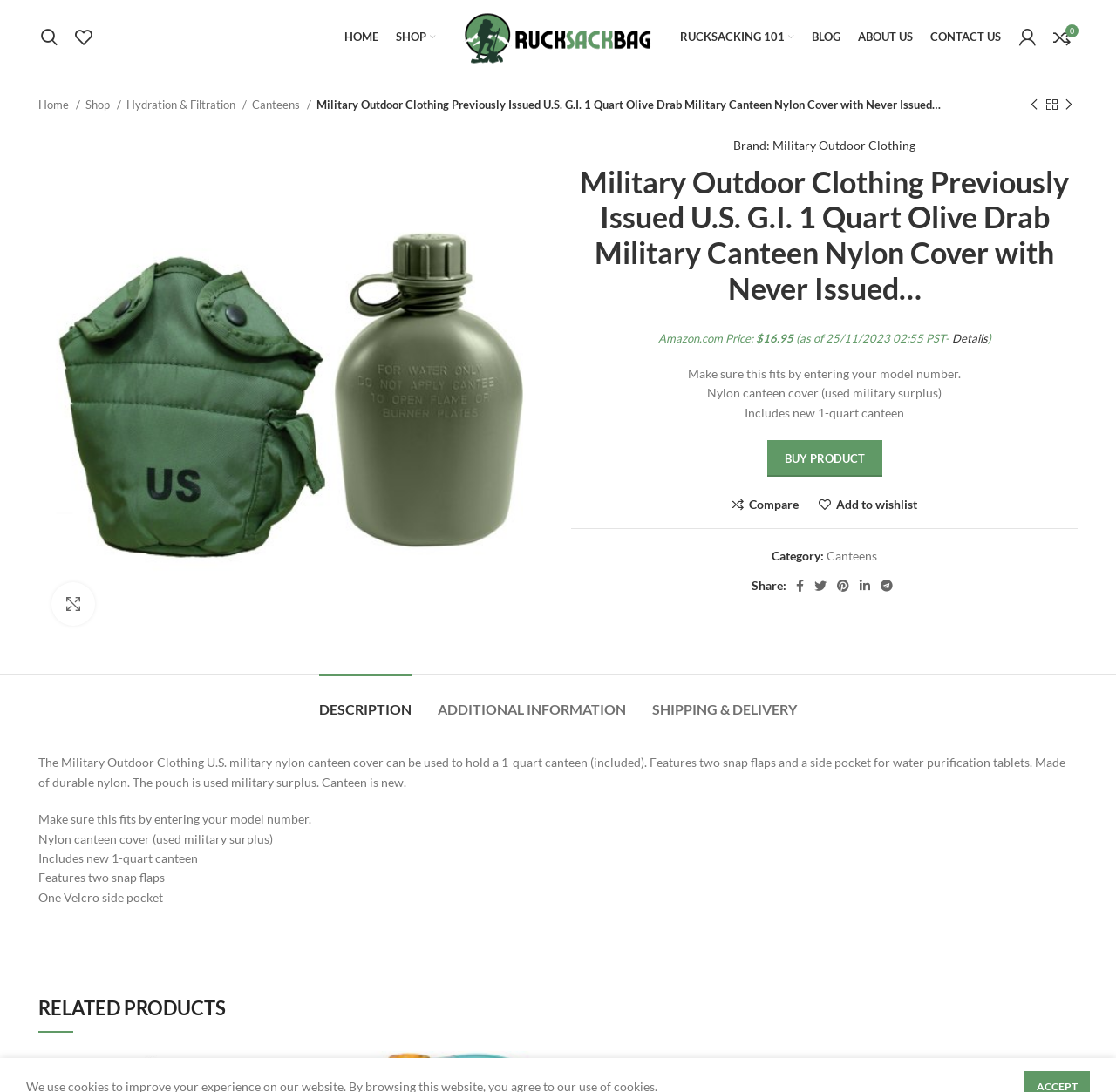Your task is to find and give the main heading text of the webpage.

Military Outdoor Clothing Previously Issued U.S. G.I. 1 Quart Olive Drab Military Canteen Nylon Cover with Never Issued…